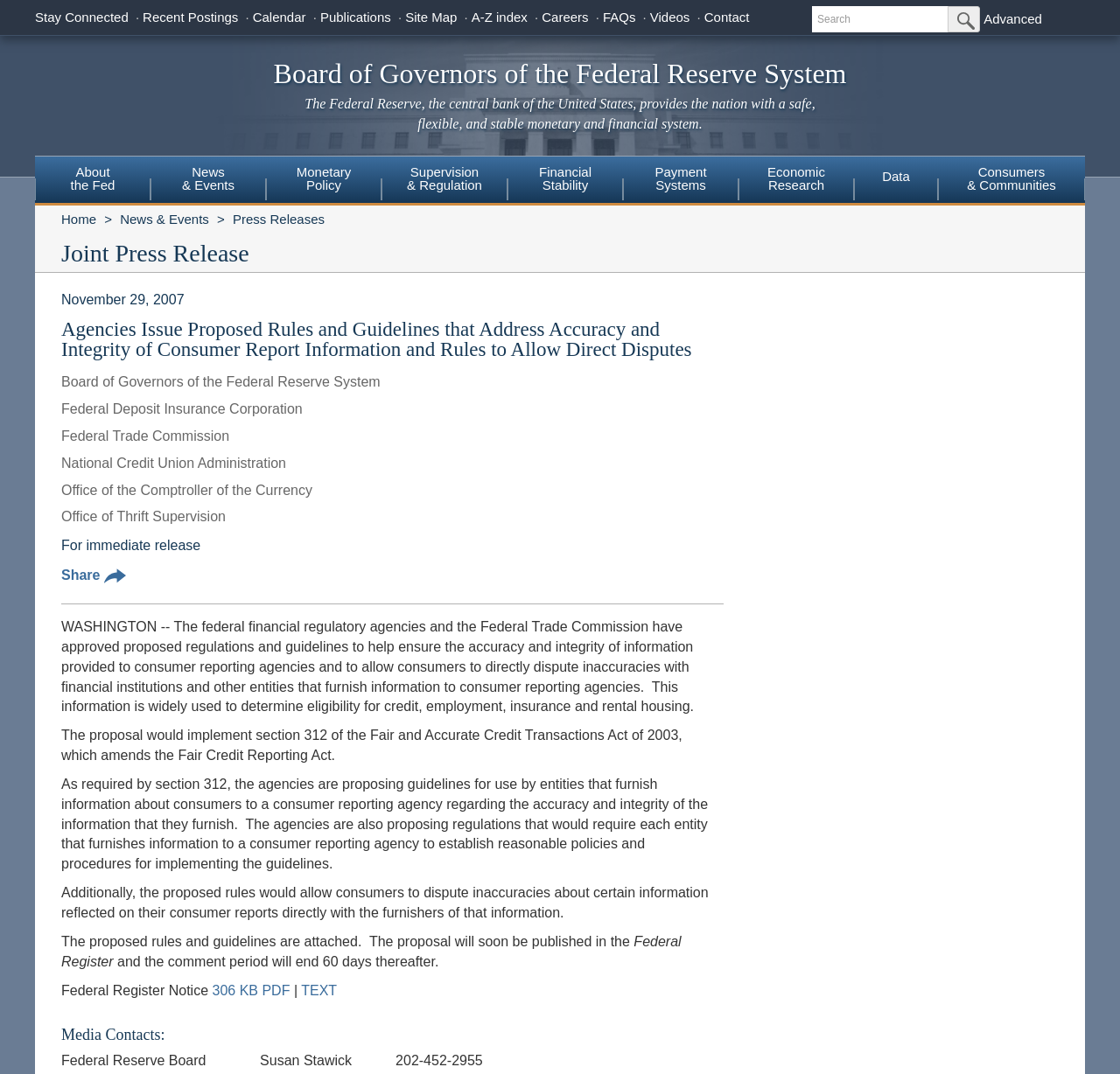What is the name of the system described in the webpage? Look at the image and give a one-word or short phrase answer.

Federal Reserve System